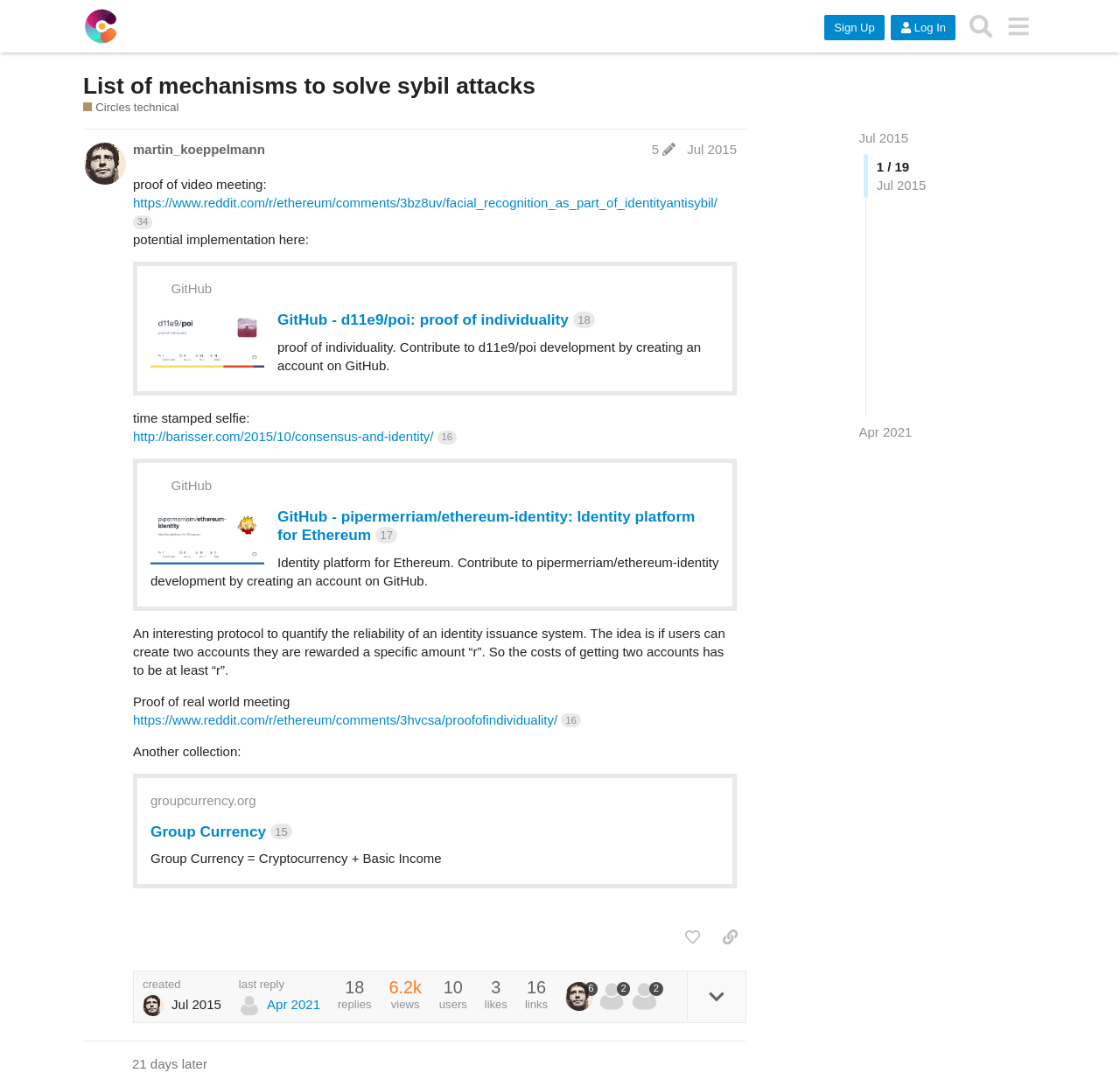Find the bounding box coordinates of the element to click in order to complete this instruction: "Sign Up". The bounding box coordinates must be four float numbers between 0 and 1, denoted as [left, top, right, bottom].

[0.736, 0.014, 0.79, 0.037]